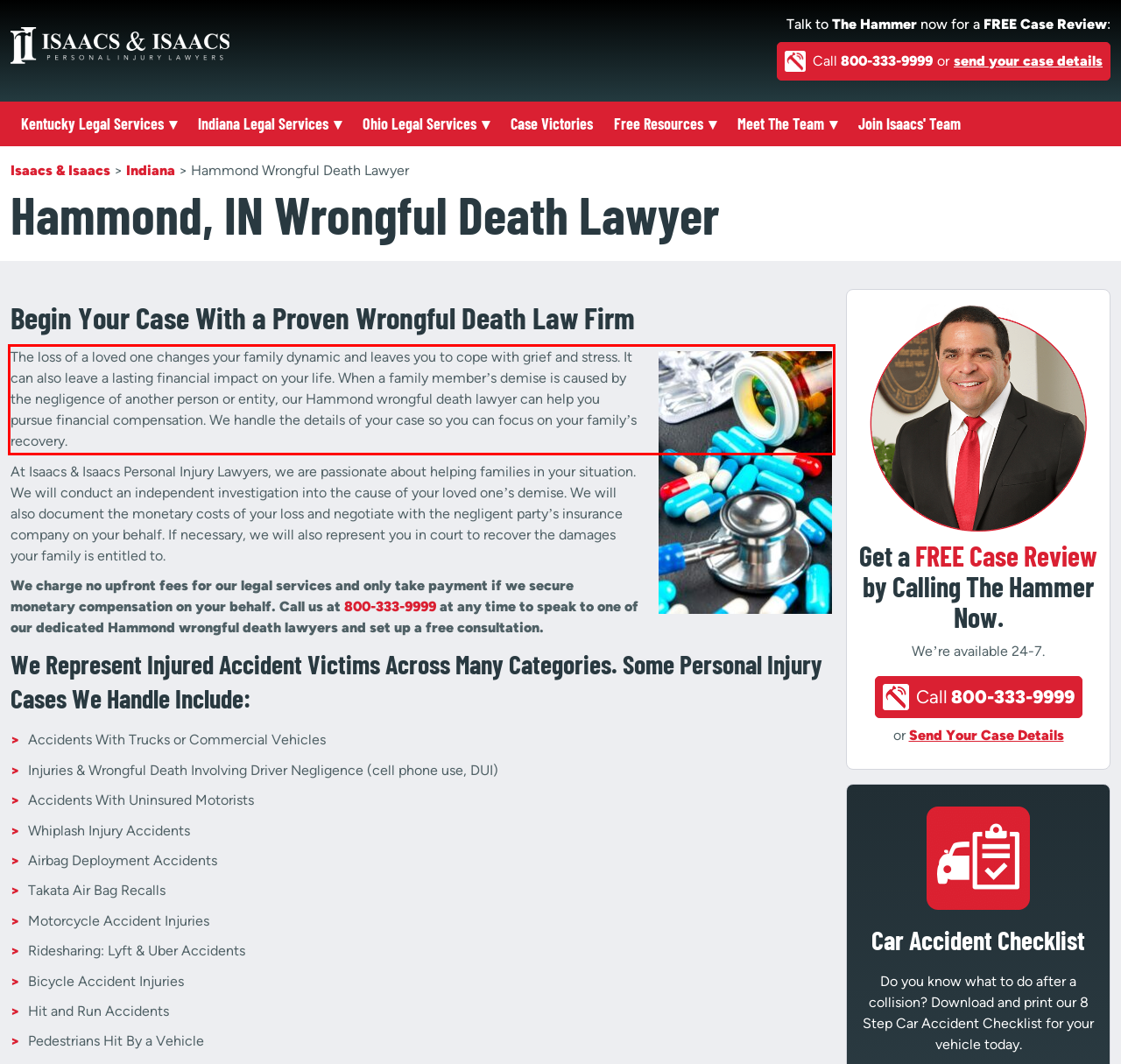You are presented with a webpage screenshot featuring a red bounding box. Perform OCR on the text inside the red bounding box and extract the content.

The loss of a loved one changes your family dynamic and leaves you to cope with grief and stress. It can also leave a lasting financial impact on your life. When a family member’s demise is caused by the negligence of another person or entity, our Hammond wrongful death lawyer can help you pursue financial compensation. We handle the details of your case so you can focus on your family’s recovery.